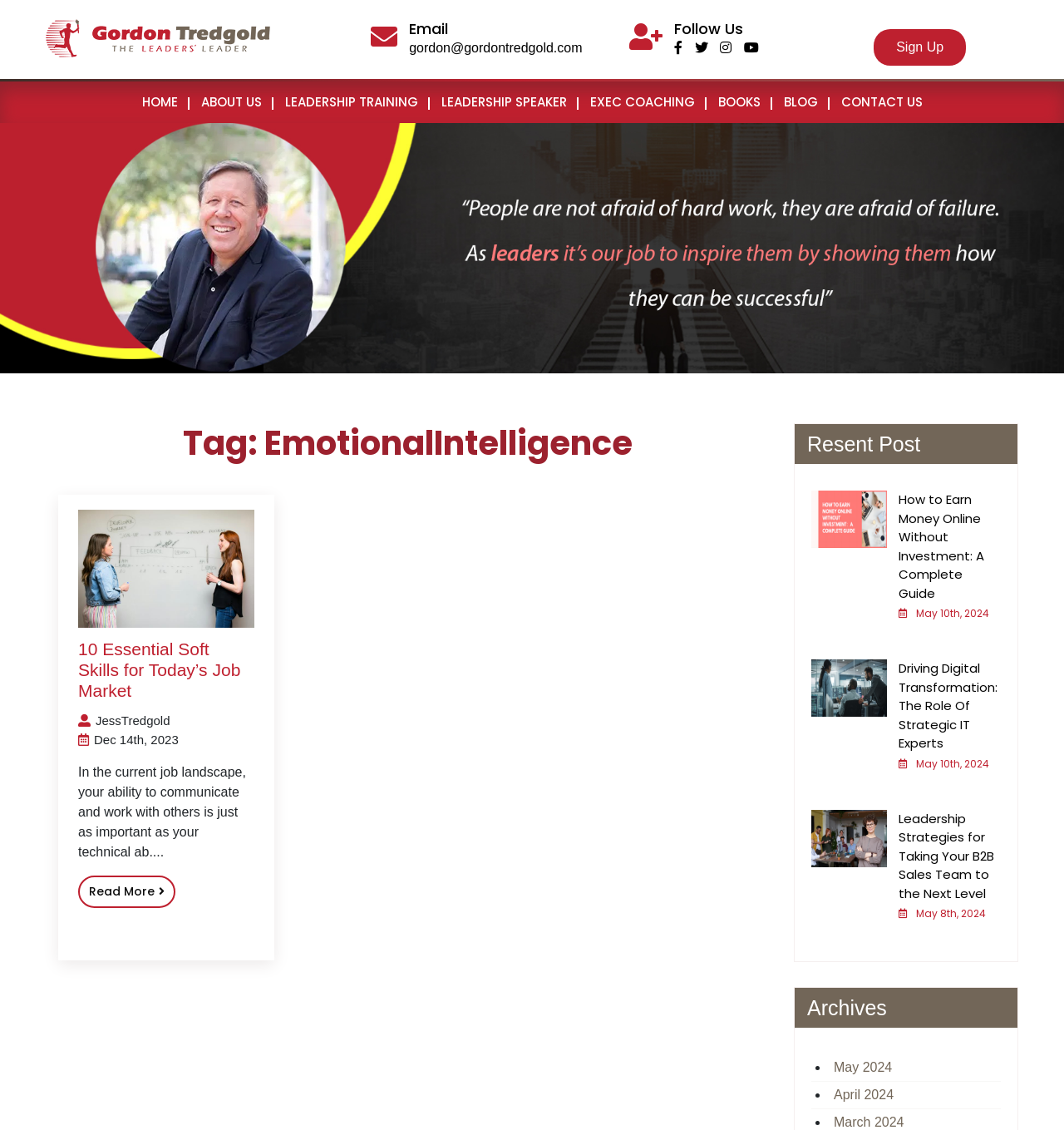Answer this question in one word or a short phrase: What is the title of the first article?

10 Essential Soft Skills for Today’s Job Market